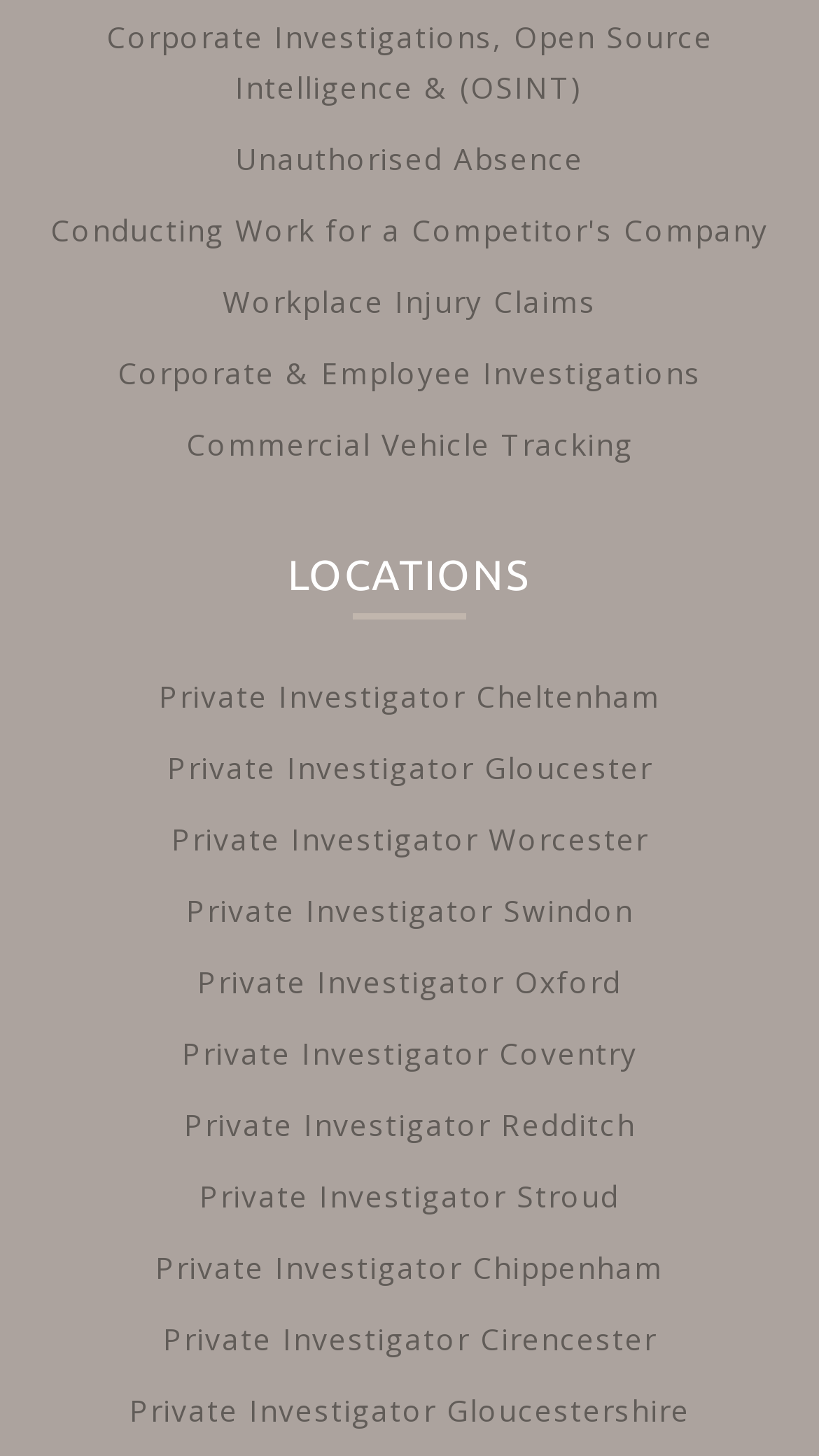Show the bounding box coordinates of the region that should be clicked to follow the instruction: "Click the Home link."

None